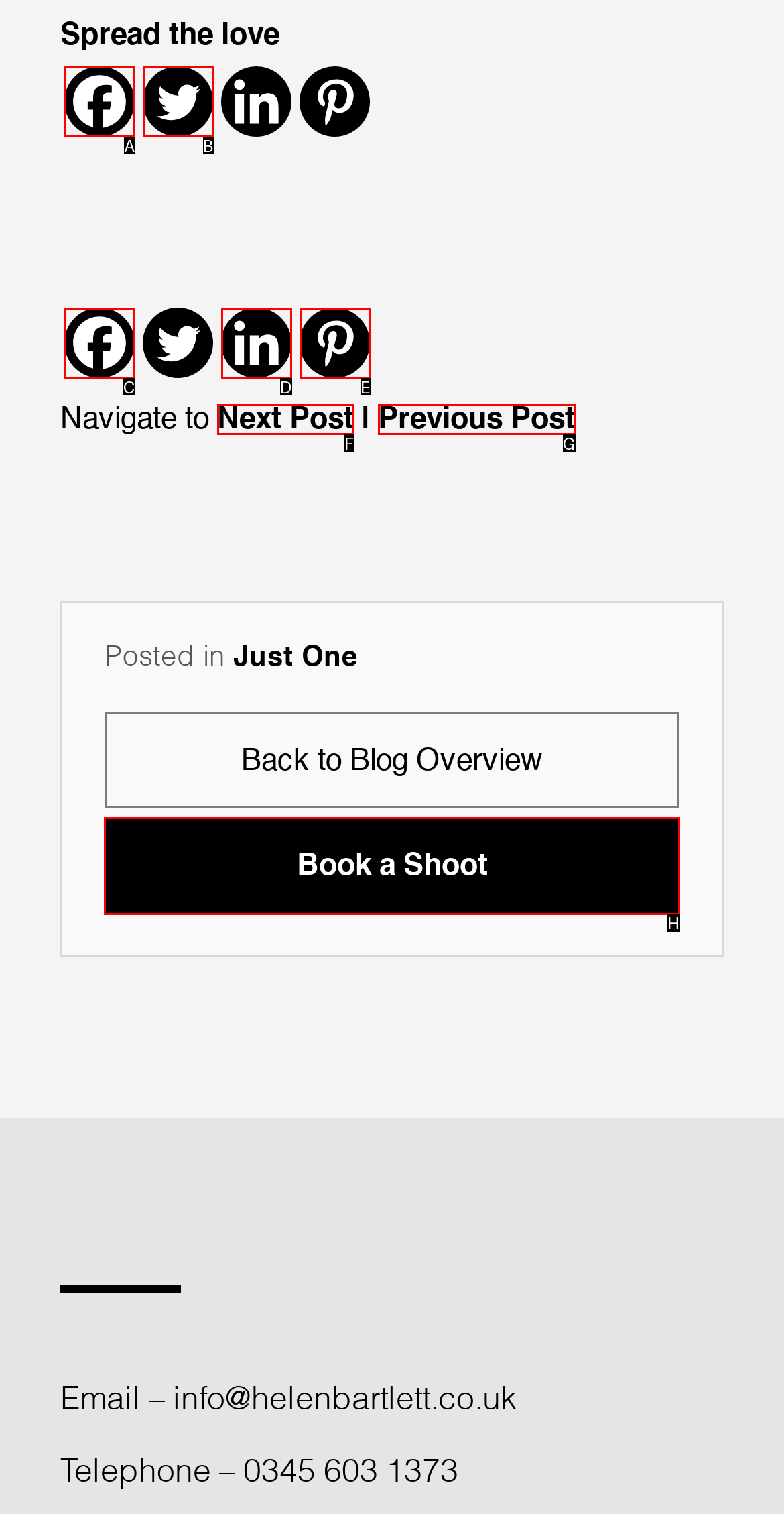Determine the letter of the UI element I should click on to complete the task: Book a shoot from the provided choices in the screenshot.

H